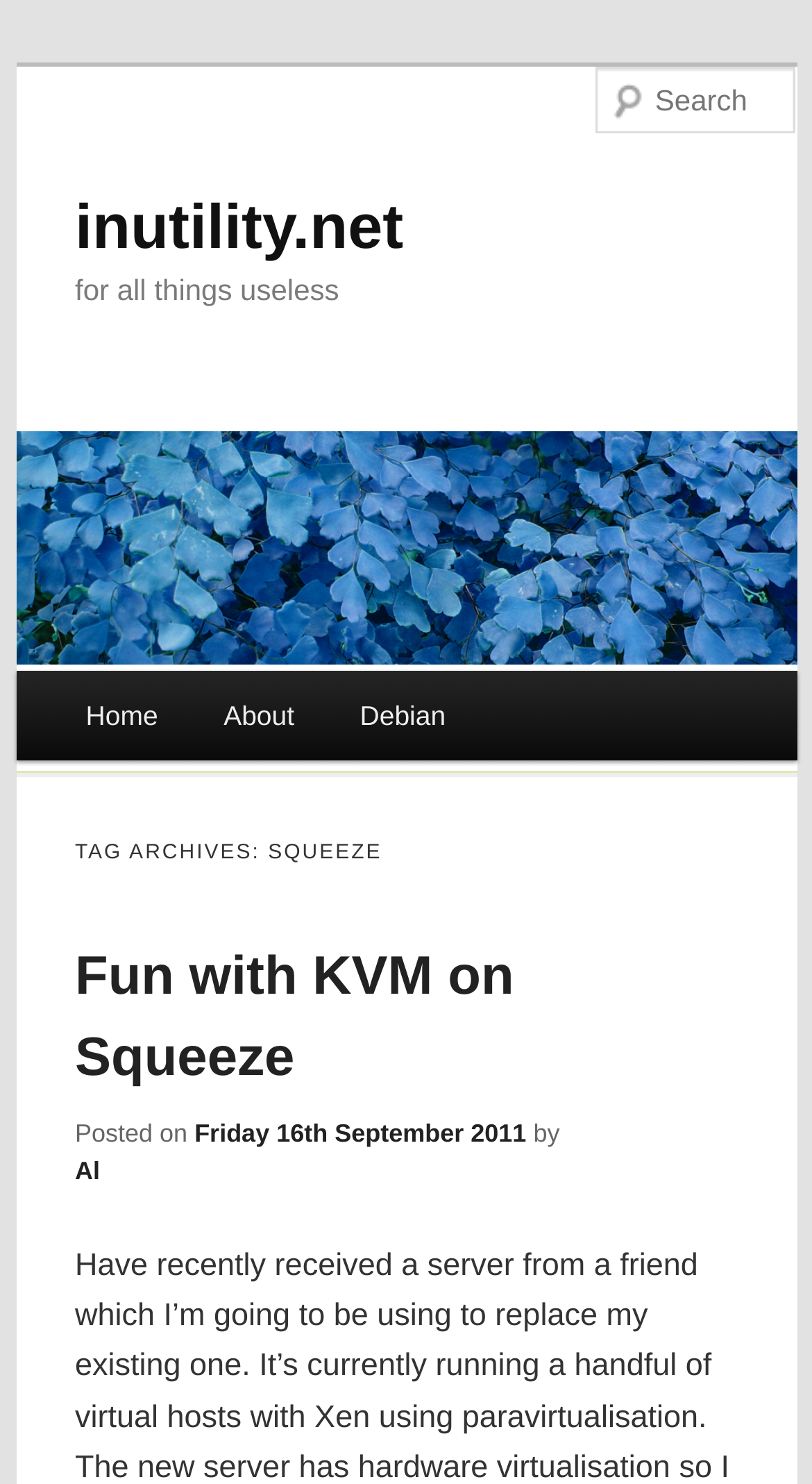Please determine the bounding box coordinates for the element that should be clicked to follow these instructions: "learn about the author Al".

[0.092, 0.779, 0.123, 0.799]